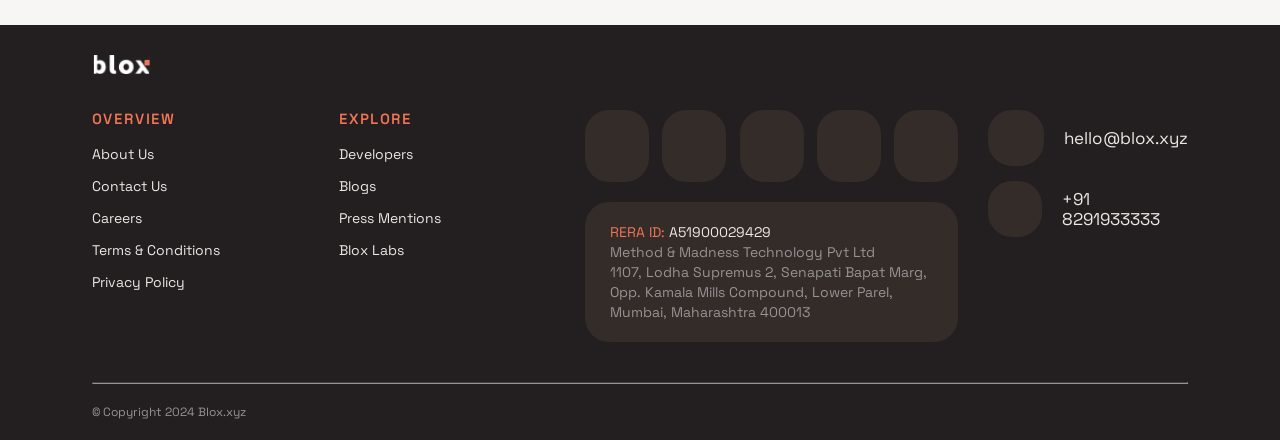Please determine the bounding box coordinates of the section I need to click to accomplish this instruction: "Follow us on Facebook".

[0.457, 0.251, 0.507, 0.415]